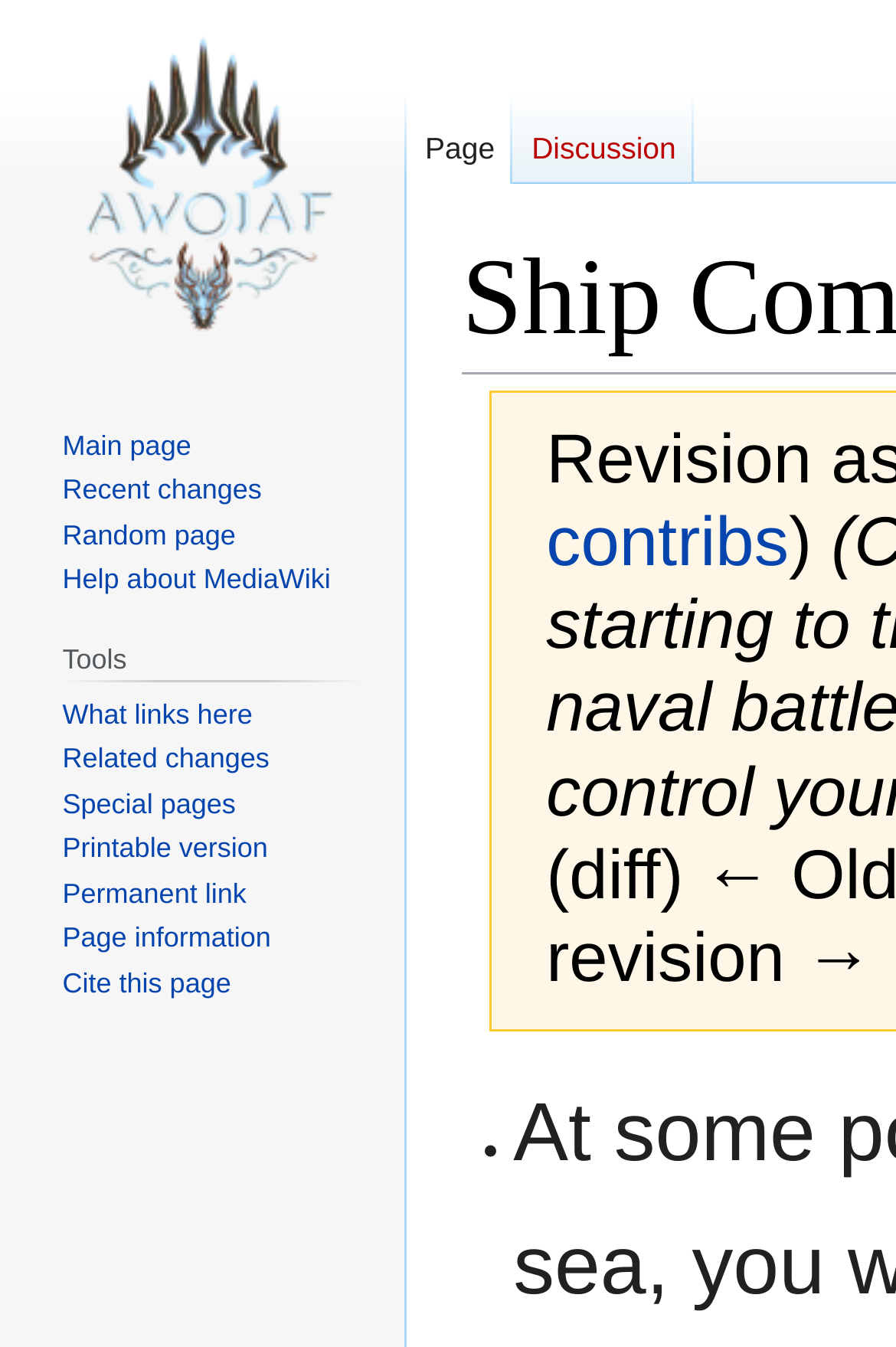How many links are there in the top-right corner?
Answer the question based on the image using a single word or a brief phrase.

2